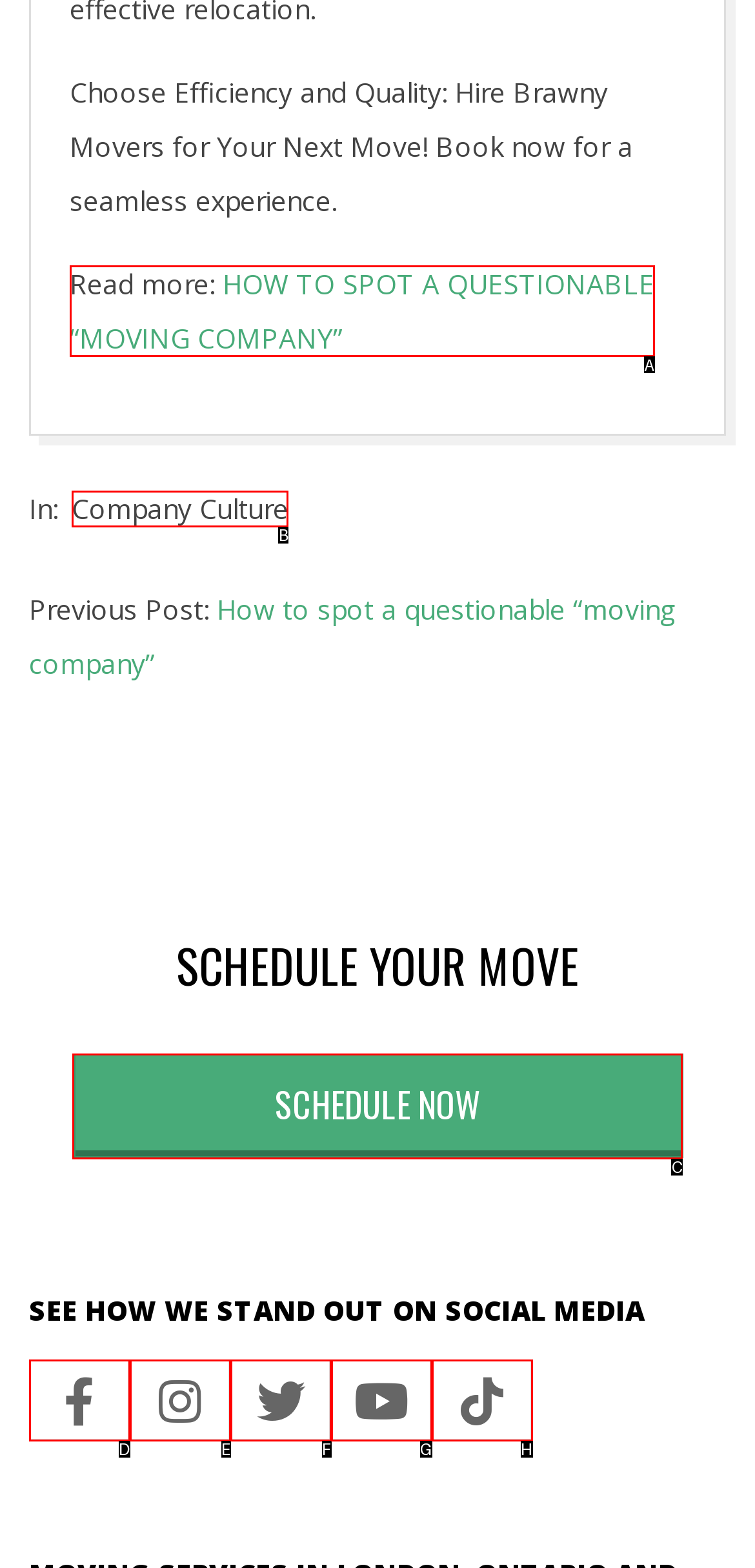Select the correct option from the given choices to perform this task: Learn about company culture. Provide the letter of that option.

B